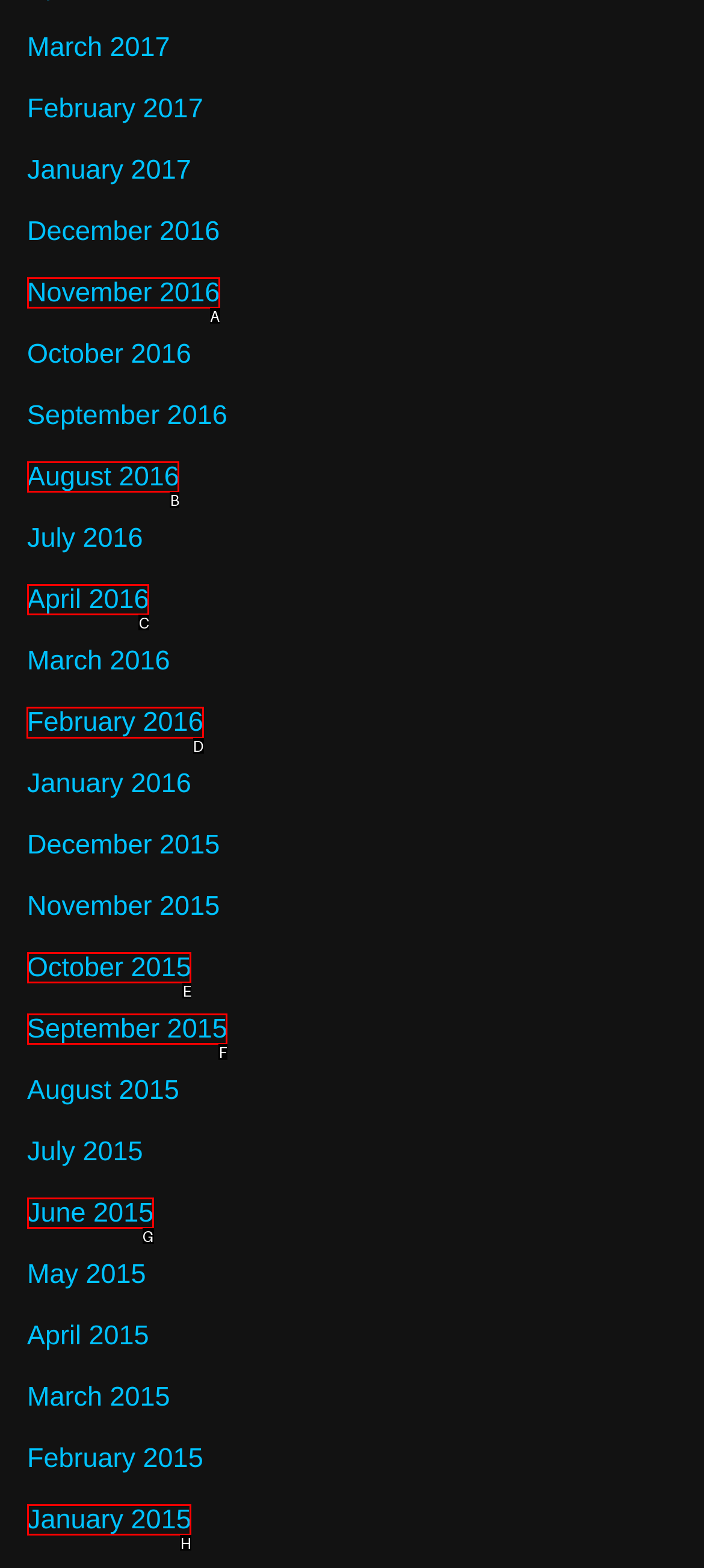Determine which HTML element to click on in order to complete the action: view February 2016.
Reply with the letter of the selected option.

D